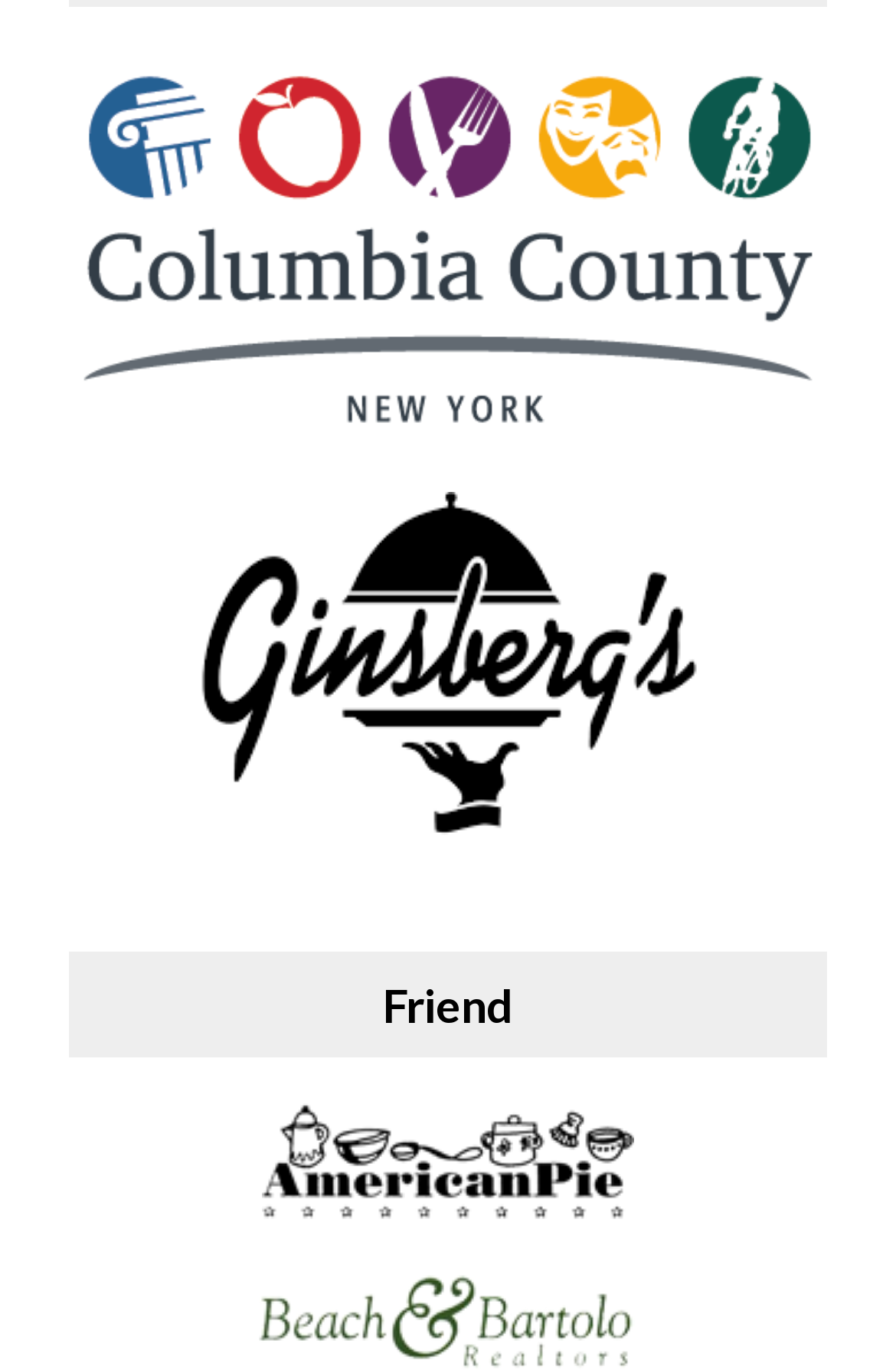What is the logo at the top left?
Provide an in-depth and detailed explanation in response to the question.

Based on the bounding box coordinates, the logo at the top left is the Columbia County Tourism logo, which is an image linked to a website.